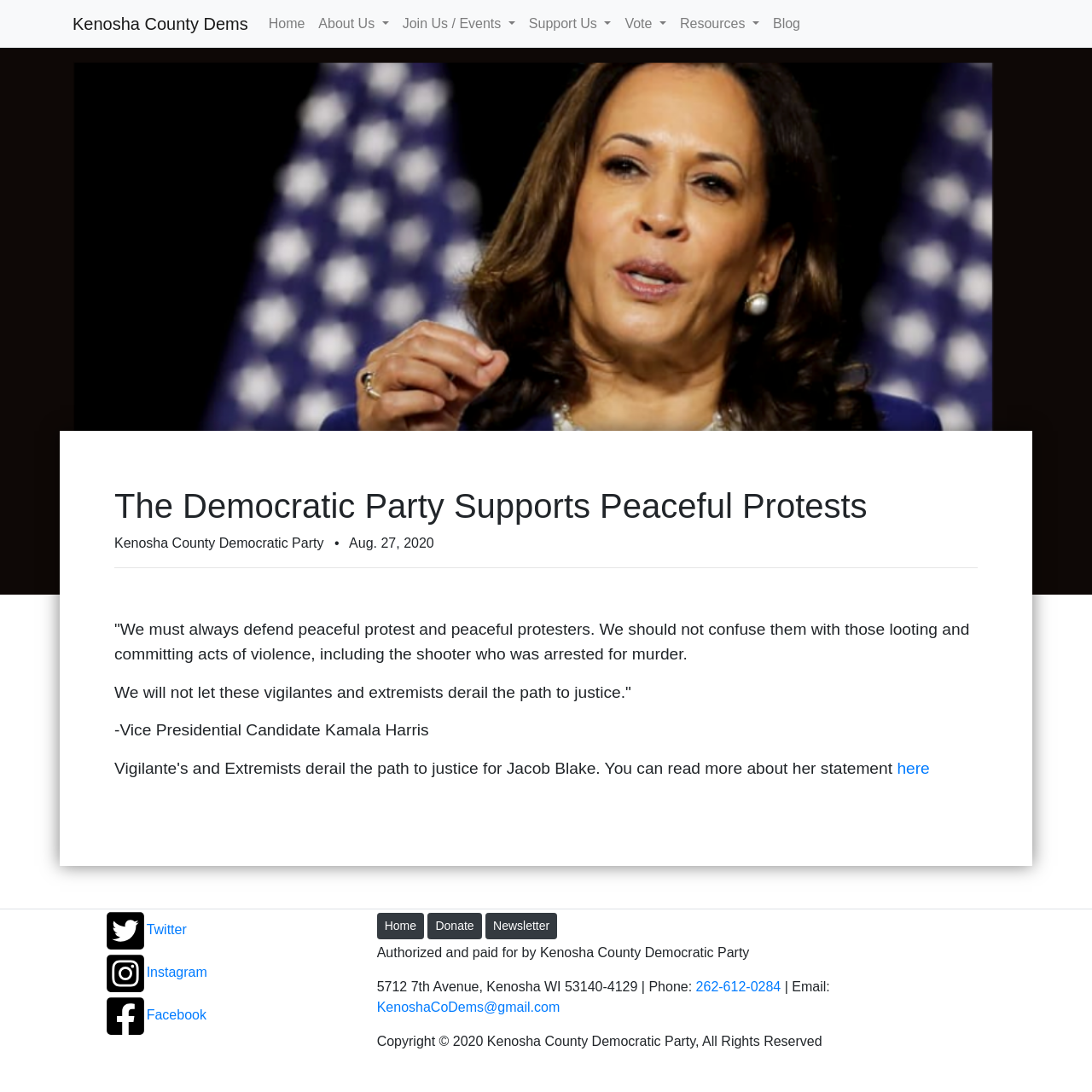What is the date of the article?
Please interpret the details in the image and answer the question thoroughly.

I found the answer by looking at the StaticText element with the text 'Aug. 27, 2020' which is located near the top of the article section.